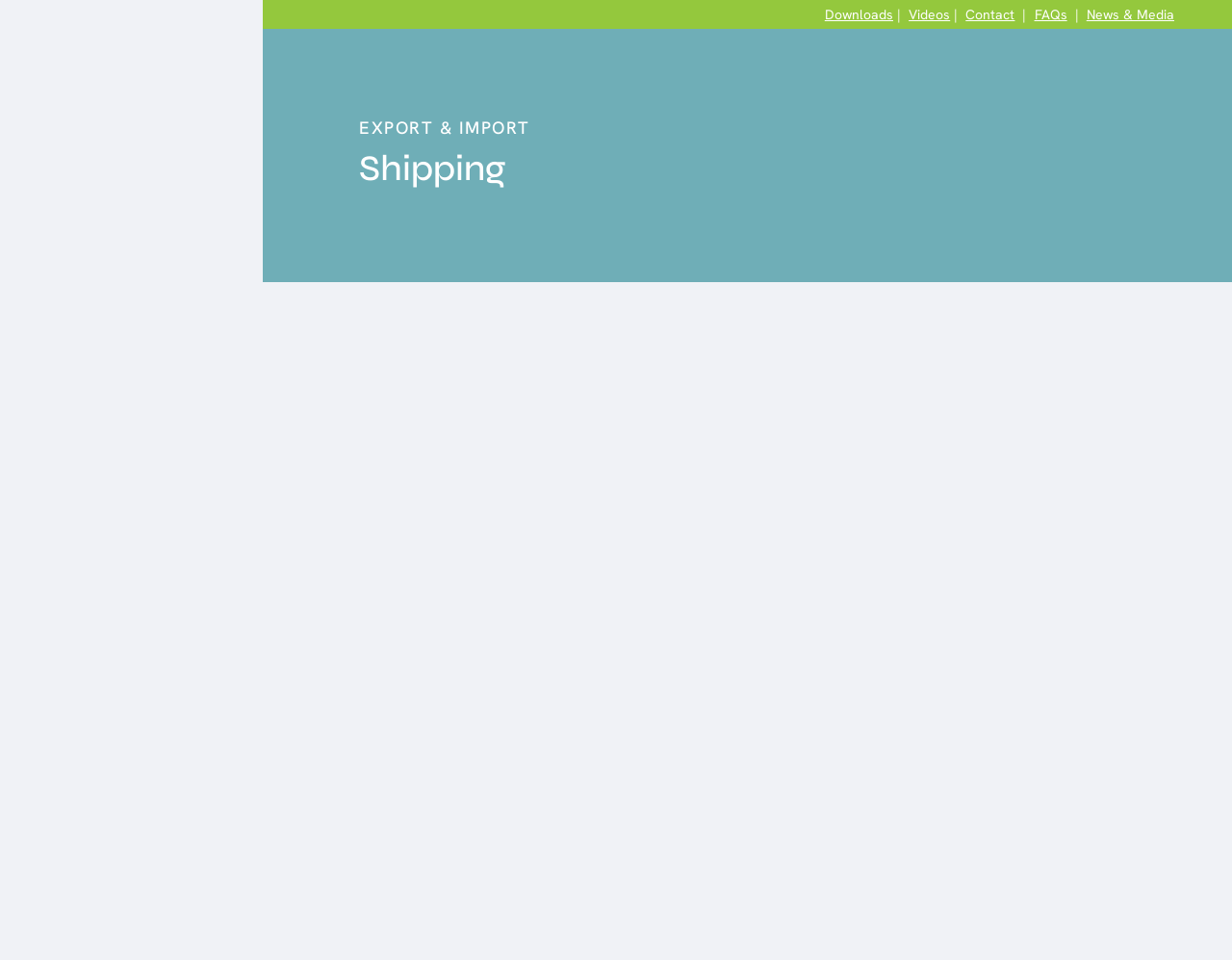What is one of the unique benefits of EPS packaging?
Look at the webpage screenshot and answer the question with a detailed explanation.

The webpage highlights the unique benefits of EPS packaging, including its lightweight nature, cost-effectiveness, recyclability, and shock absorption capabilities, which set it apart from other options.